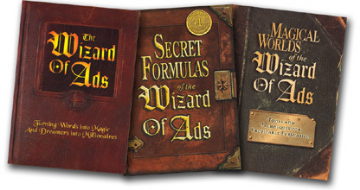What do these books symbolize for entrepreneurs and marketers?
Can you provide a detailed and comprehensive answer to the question?

Together, these three books from 'The Wizard of Ads' series symbolize a comprehensive toolkit for entrepreneurs and marketers, encapsulating the ethos that creativity and ingenuity in advertising can lead to extraordinary success.